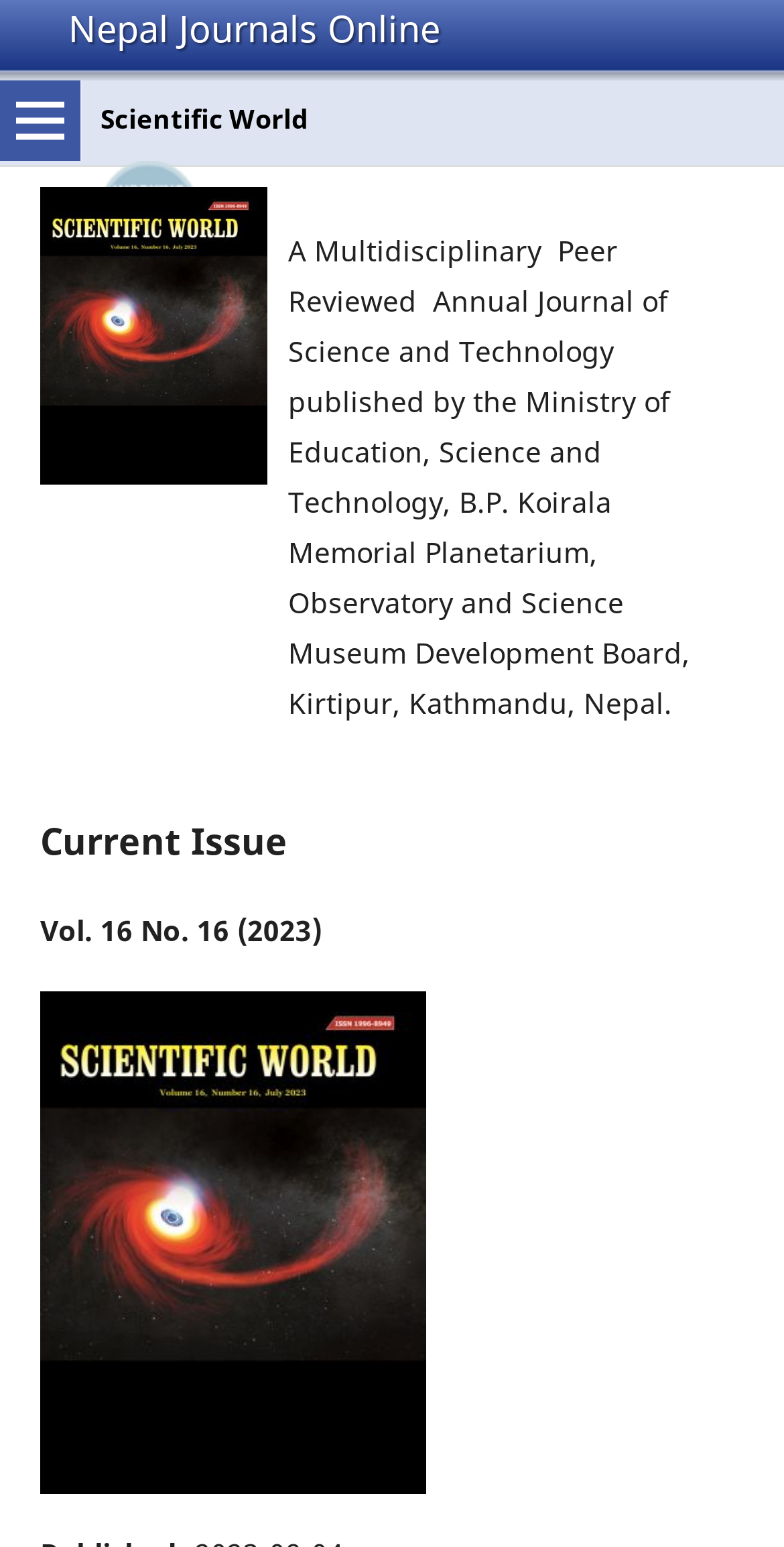Who publishes the journal?
Please provide a comprehensive answer based on the visual information in the image.

The publisher of the journal can be found in the StaticText element with the text 'A Multidisciplinary Peer Reviewed Annual Journal of Science and Technology published by the Ministry of Education, Science and Technology...' at coordinates [0.367, 0.149, 0.88, 0.466].